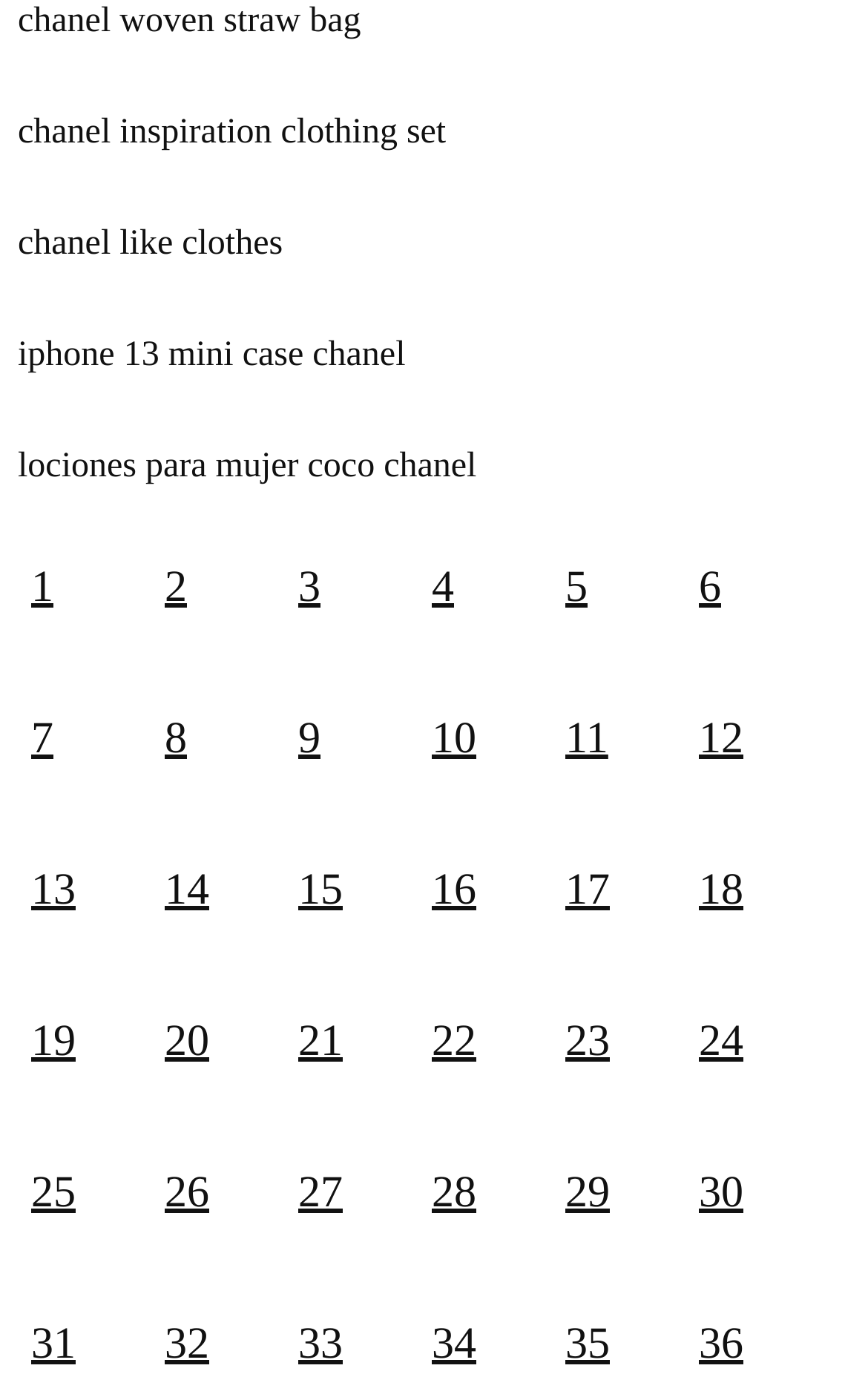Answer this question in one word or a short phrase: Are all links on the same horizontal level?

No